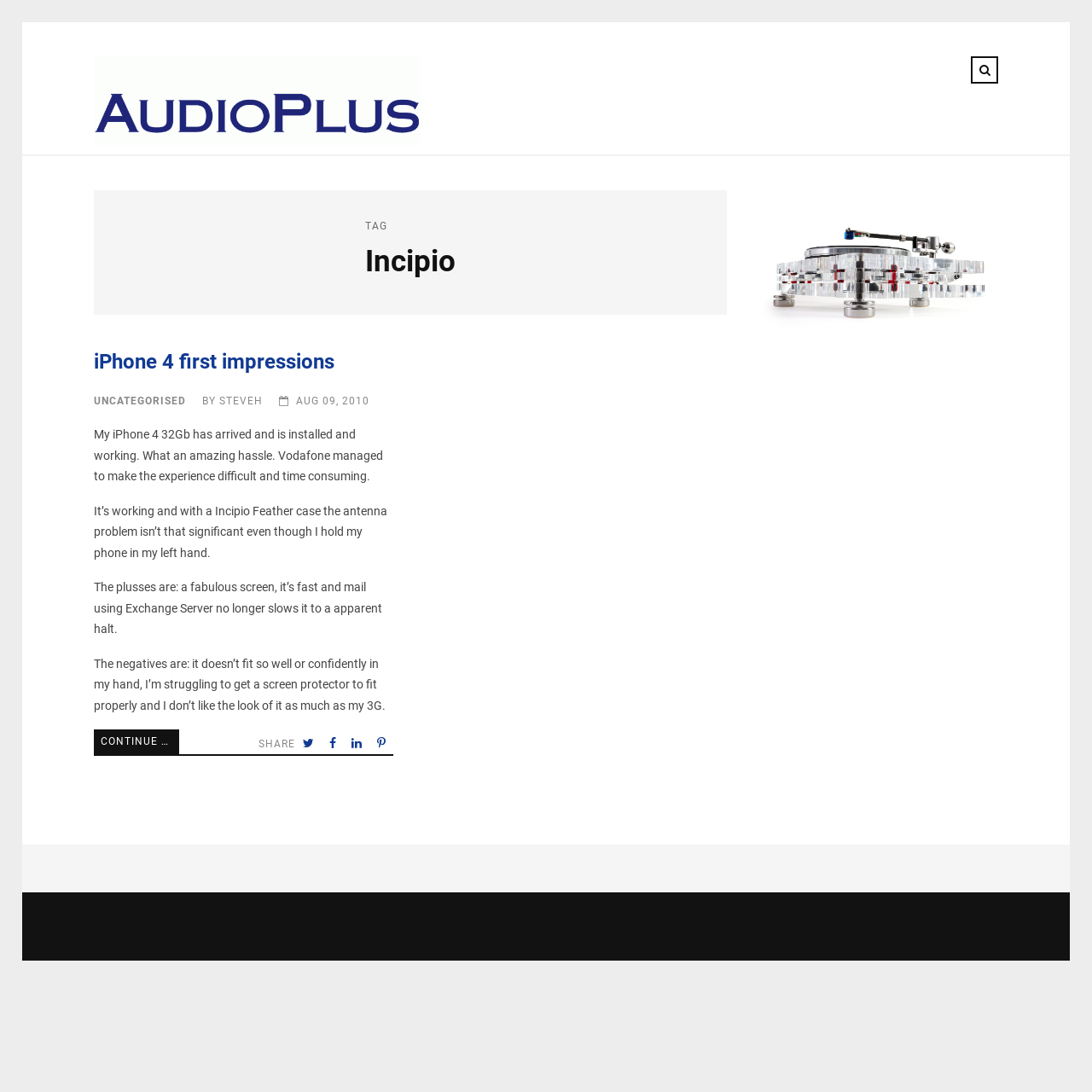What is the date of the article?
Answer the question with a thorough and detailed explanation.

I found the date of the article by looking at the article section, where it says 'AUG 09, 2010'.